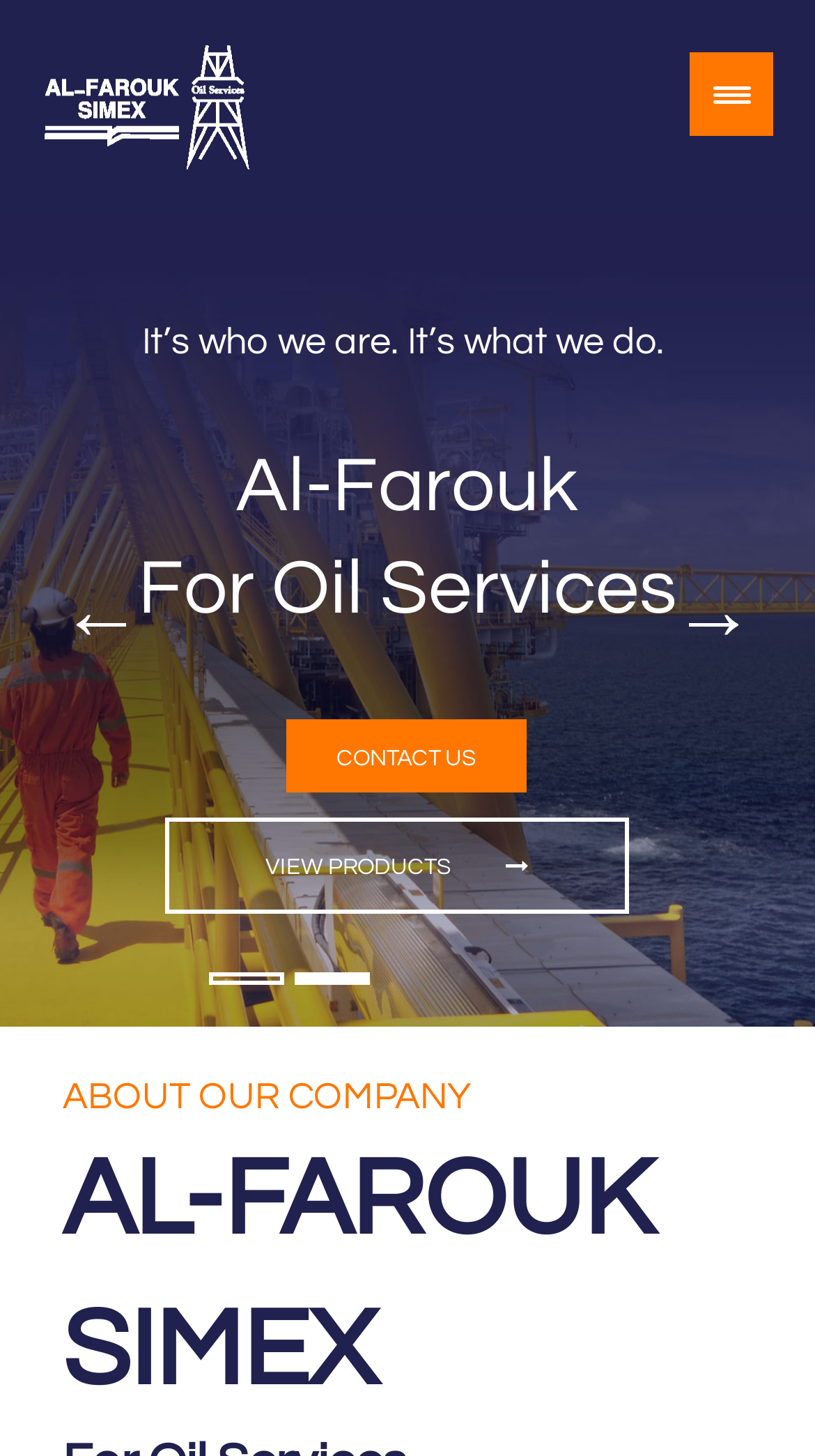What is the company name?
Refer to the image and provide a detailed answer to the question.

The company name can be found in the top-left corner of the webpage, where it is written as 'Alfarouk Oil Service' with an image of the company logo next to it.